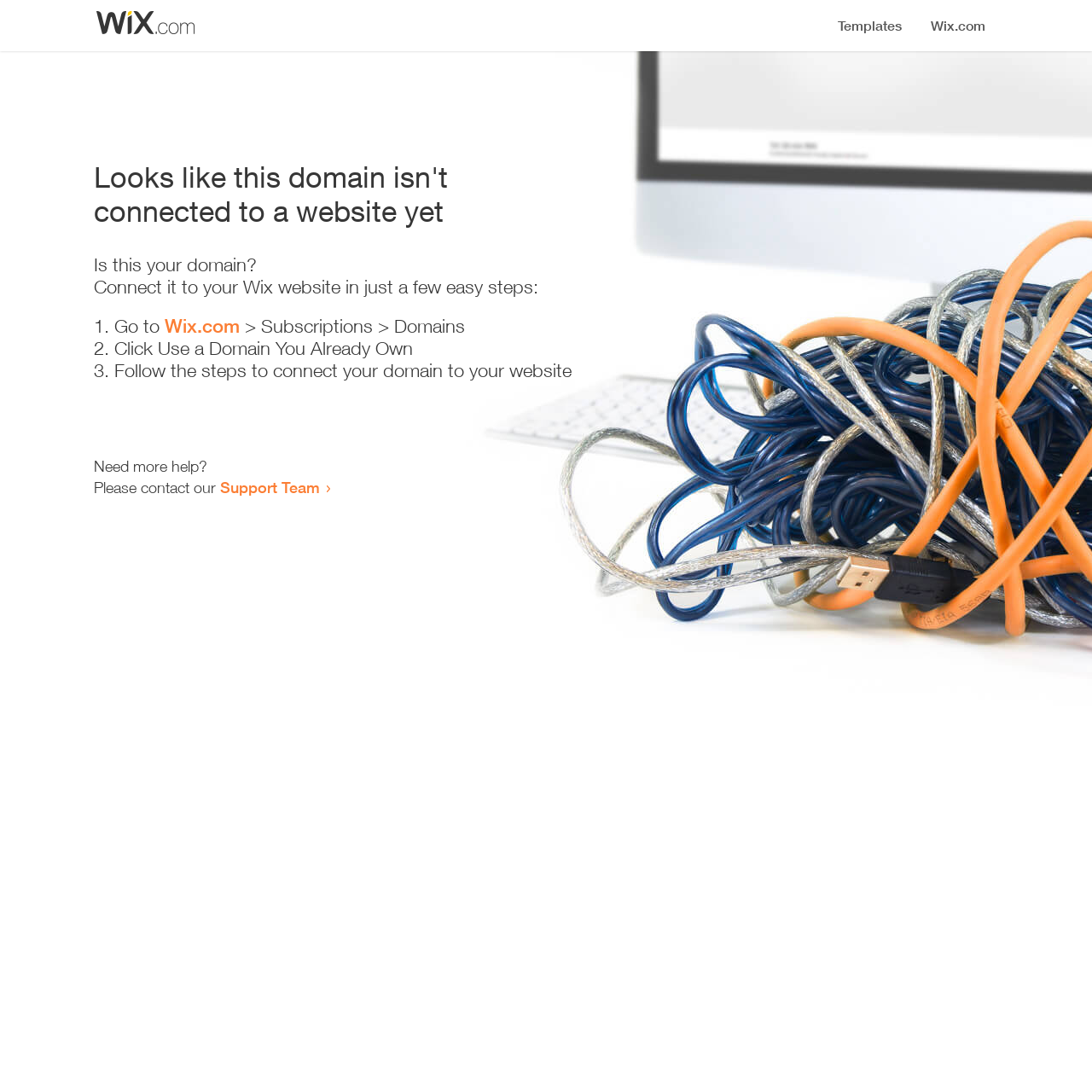Describe all the key features of the webpage in detail.

The webpage appears to be an error page, indicating that a domain is not connected to a website yet. At the top, there is a small image, likely a logo or icon. Below the image, a prominent heading reads "Looks like this domain isn't connected to a website yet". 

Underneath the heading, there is a series of instructions to connect the domain to a Wix website. The instructions are presented in a step-by-step format, with each step numbered and accompanied by a brief description. The first step is to go to Wix.com, followed by navigating to the Subscriptions and Domains section. The second step is to click "Use a Domain You Already Own", and the third step is to follow the instructions to connect the domain to the website.

At the bottom of the page, there is a section offering additional help, with a message "Need more help?" followed by an invitation to contact the Support Team via a link.